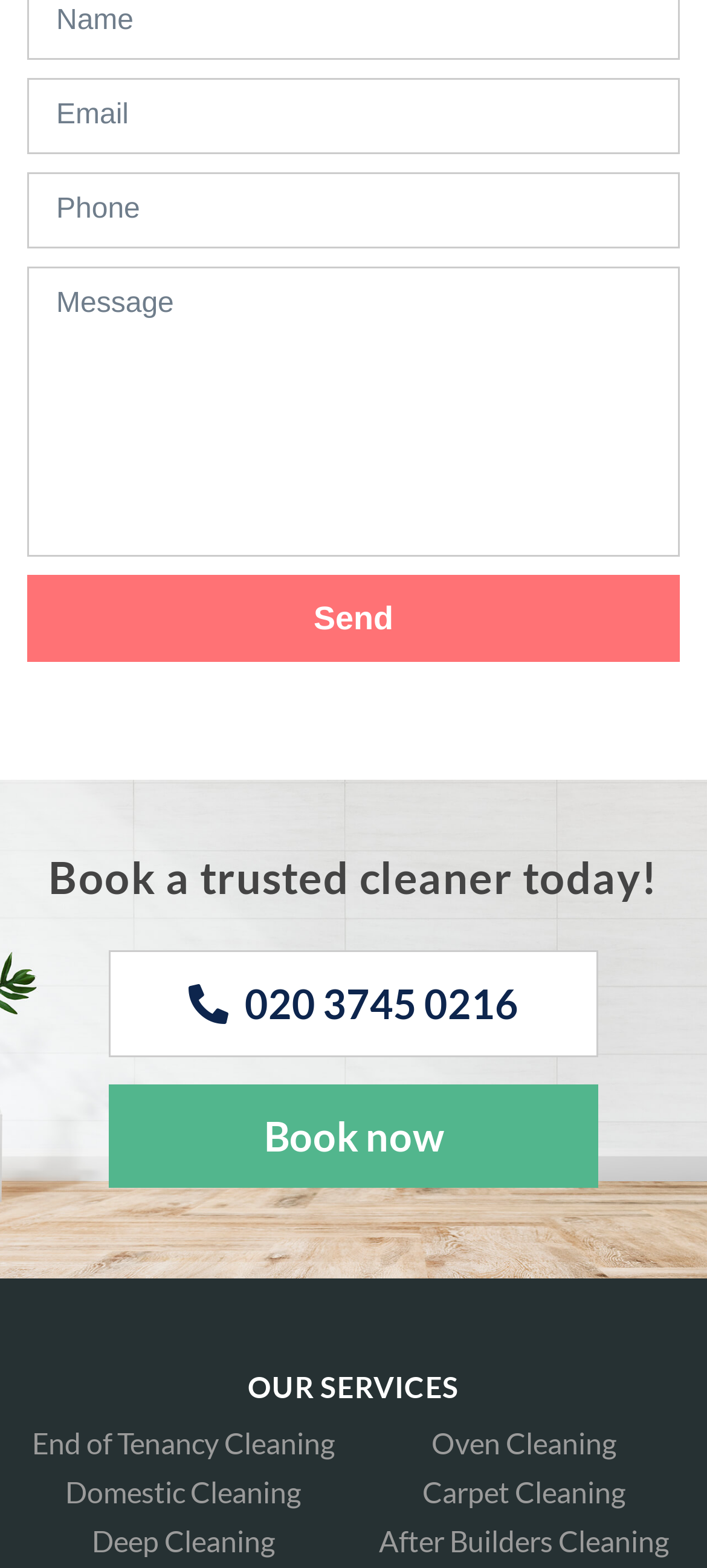Locate the bounding box of the UI element based on this description: "name="tel-301" placeholder="Phone"". Provide four float numbers between 0 and 1 as [left, top, right, bottom].

[0.038, 0.11, 0.962, 0.158]